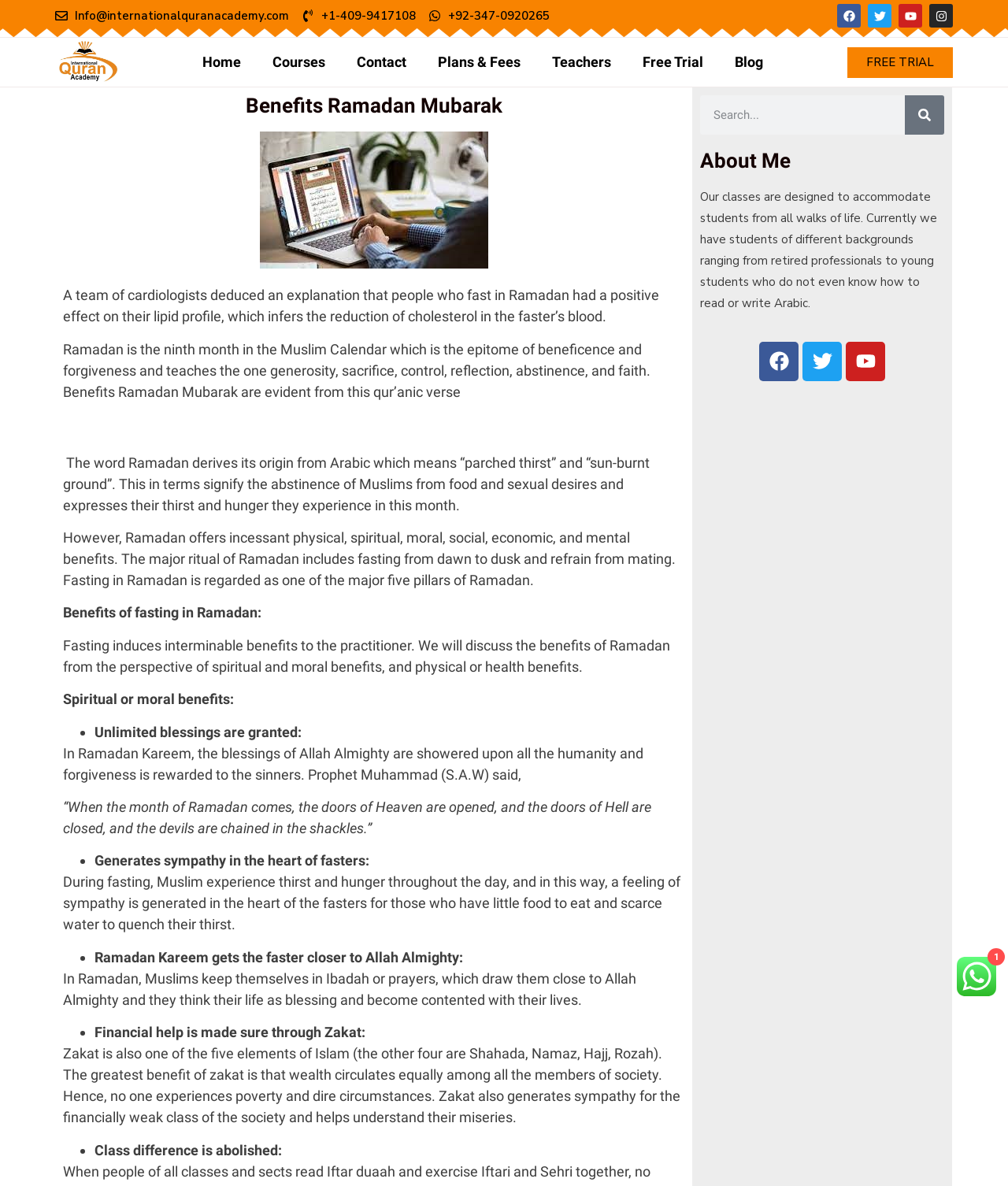Locate the coordinates of the bounding box for the clickable region that fulfills this instruction: "Search for something".

[0.695, 0.081, 0.937, 0.114]